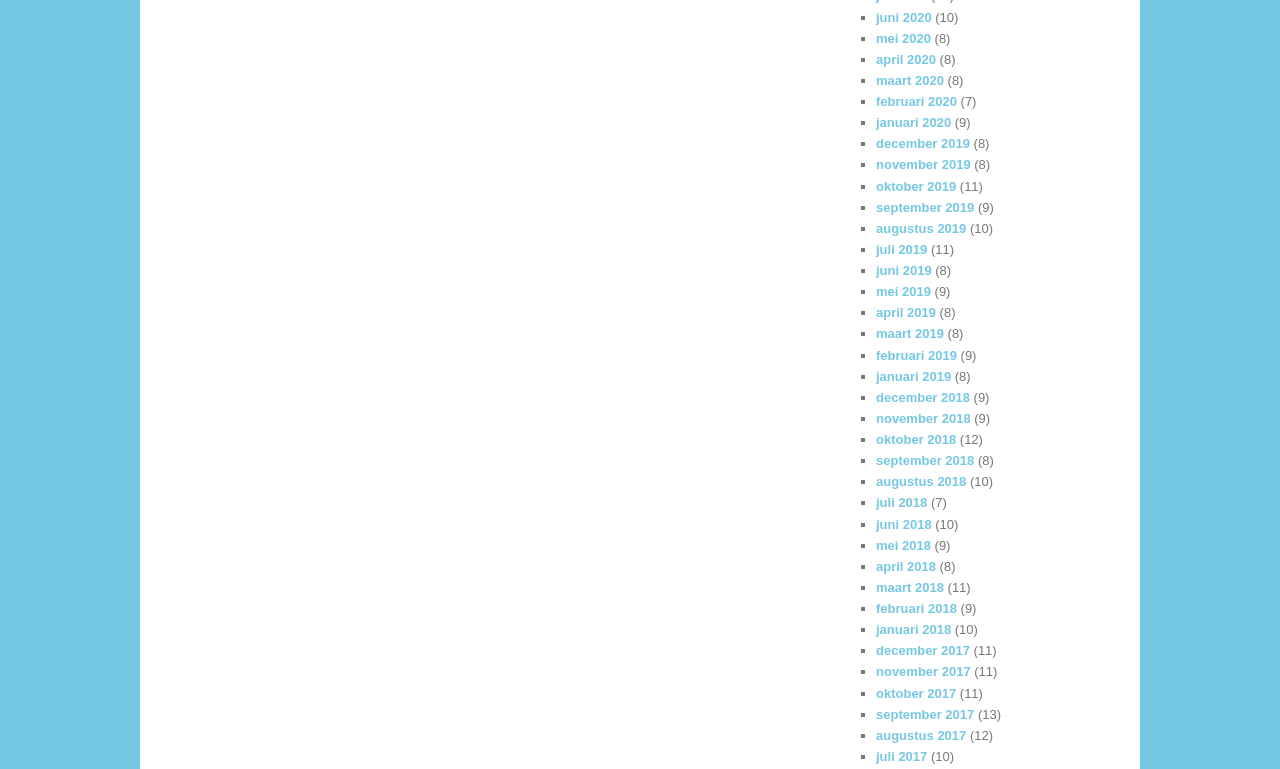Please identify the coordinates of the bounding box for the clickable region that will accomplish this instruction: "browse oktober 2019".

[0.684, 0.232, 0.747, 0.252]